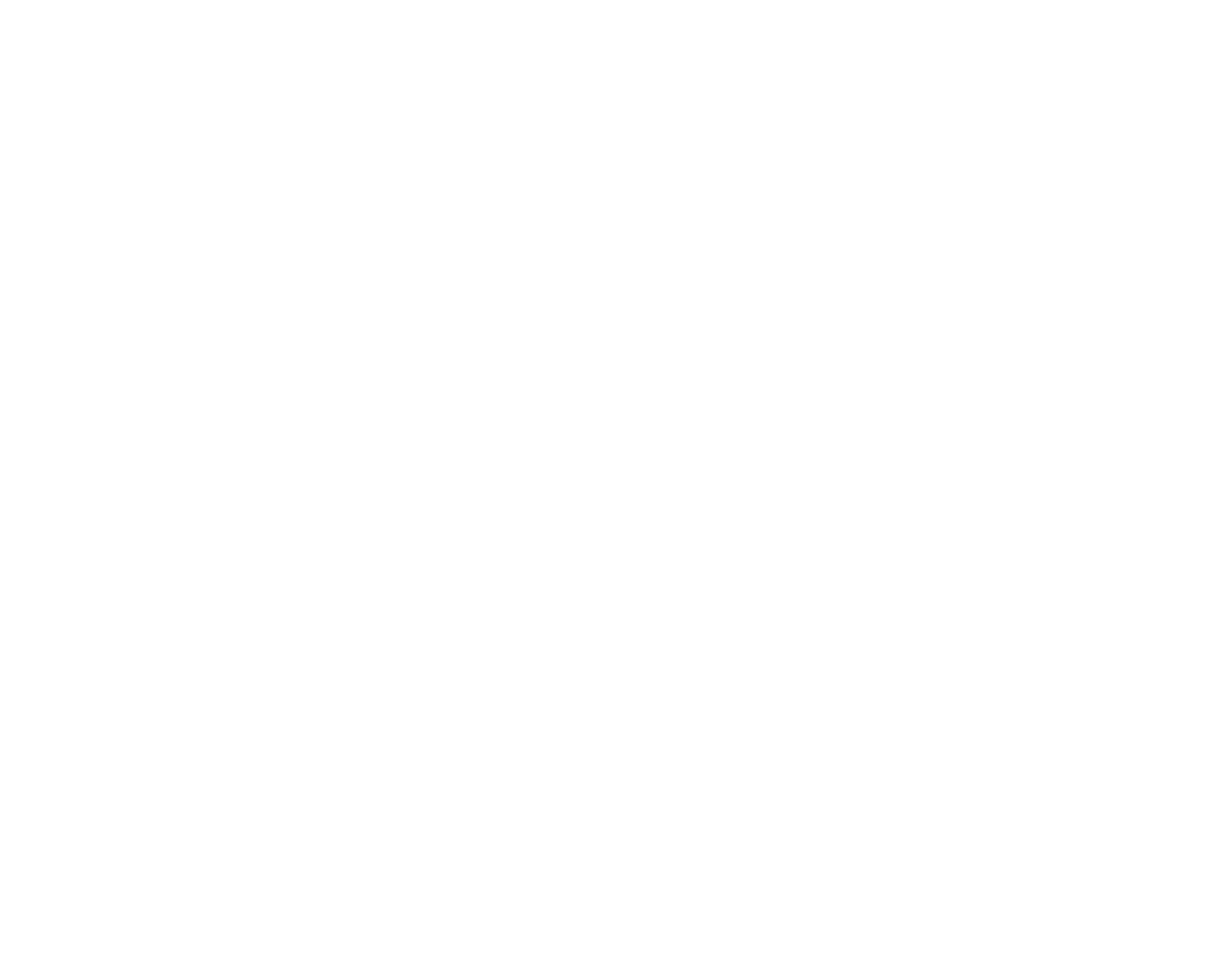How can customers contact the company?
Please provide a comprehensive answer based on the contents of the image.

The webpage provides several ways for customers to contact the company, including via email, phone, or contact form. This information can be found in the text 'Do not hesitate to contact us via email, phone or our contact form'.